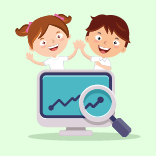Provide a comprehensive description of the image.

The image features two joyful children, a girl with pigtails and a boy with brown hair, playfully engaging in a learning environment. They are shown from the waist up, smiling and raising their hands in excitement, suggesting a fun and interactive setting. In front of them is a computer monitor displaying a graph, symbolizing educational progress and student data analysis. A large magnifying glass emphasizes the importance of observation and engagement in their learning journey, embodying the spirit of the Student Data Management System (SDMS). This visual represents the integration of technology in education, making learning both playful and effective for young students.